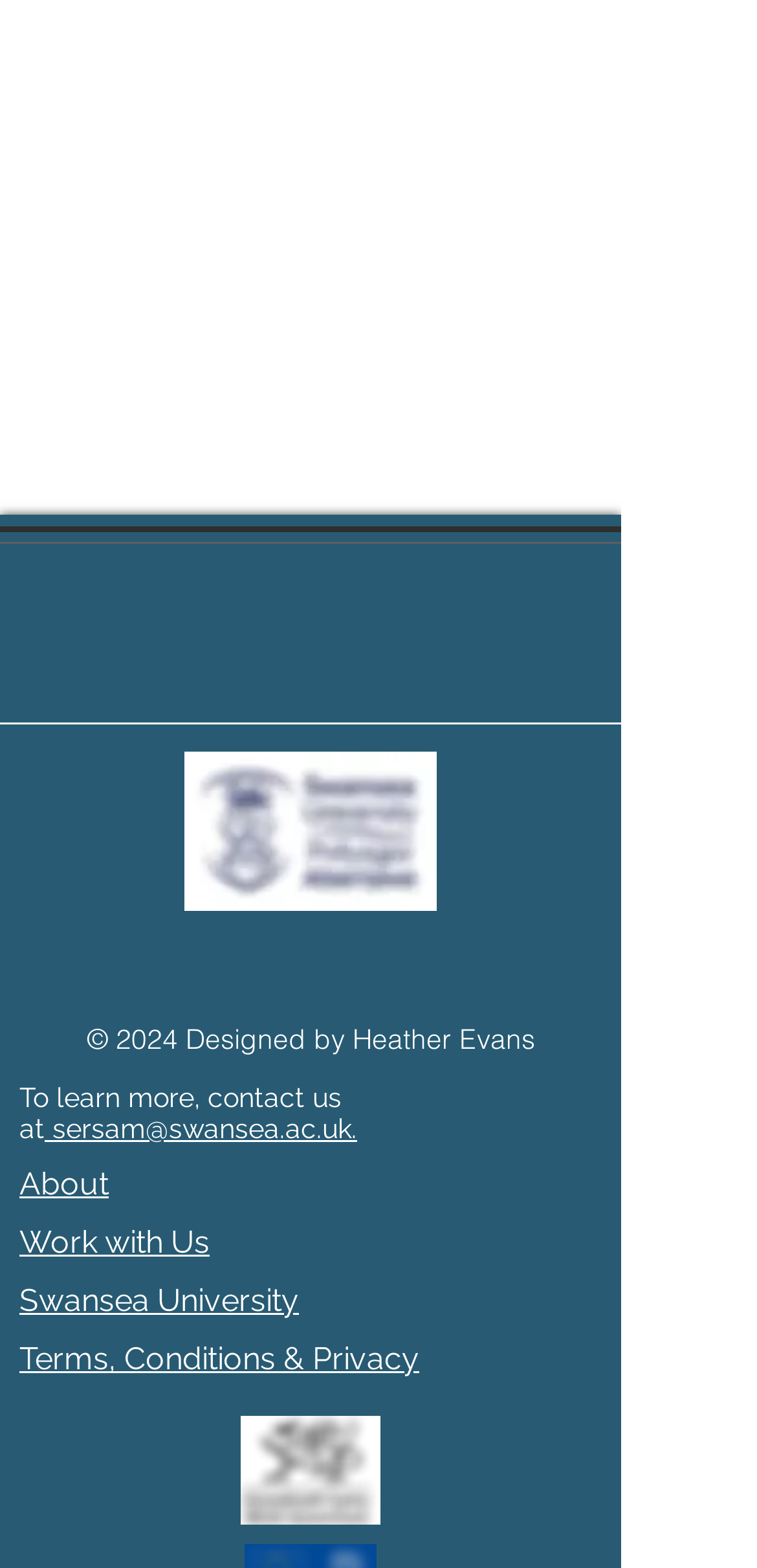Provide the bounding box for the UI element matching this description: "Terms, Conditions & Privacy".

[0.026, 0.853, 0.554, 0.878]